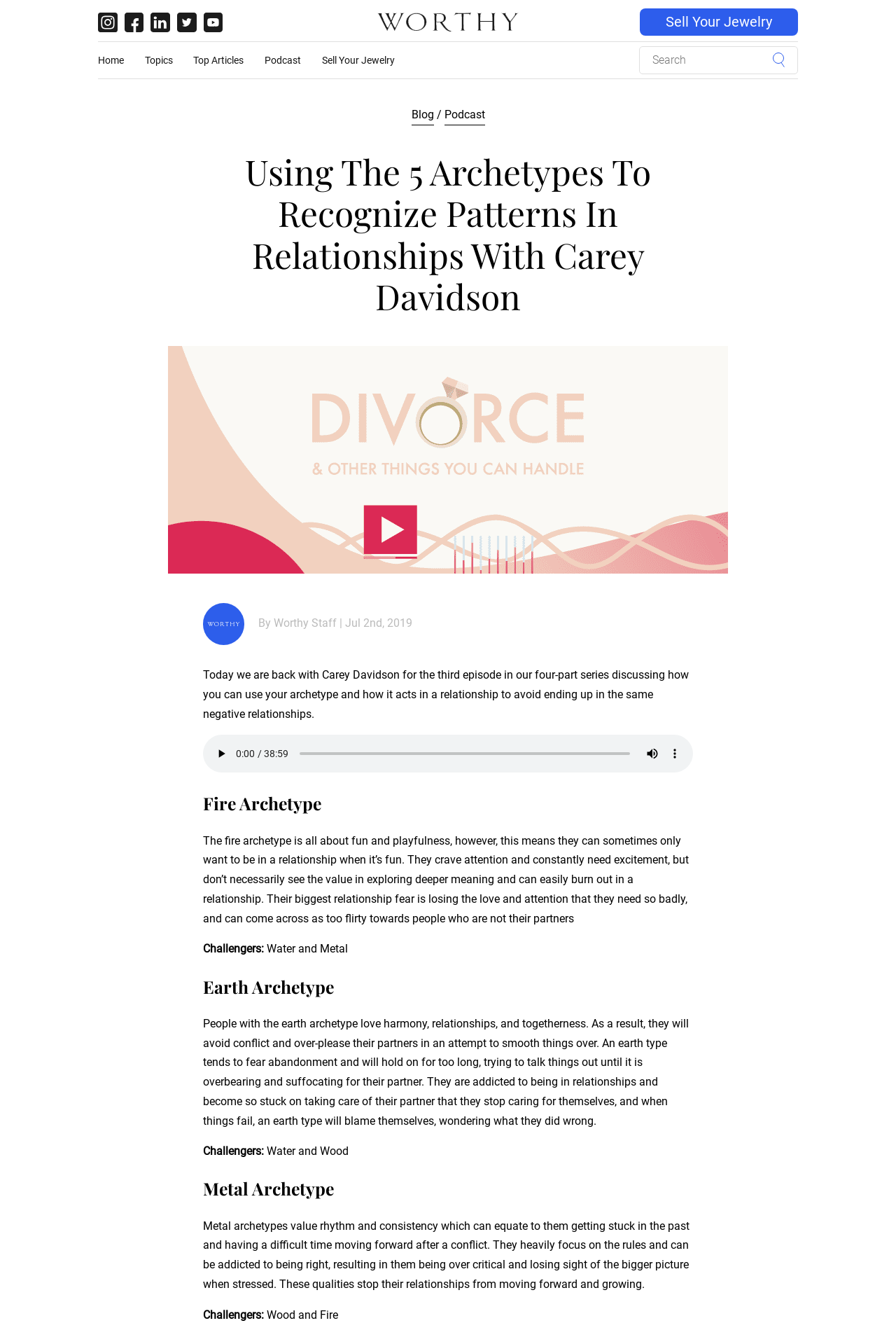Identify the bounding box coordinates of the clickable region required to complete the instruction: "Go to the Home page". The coordinates should be given as four float numbers within the range of 0 and 1, i.e., [left, top, right, bottom].

[0.109, 0.032, 0.162, 0.059]